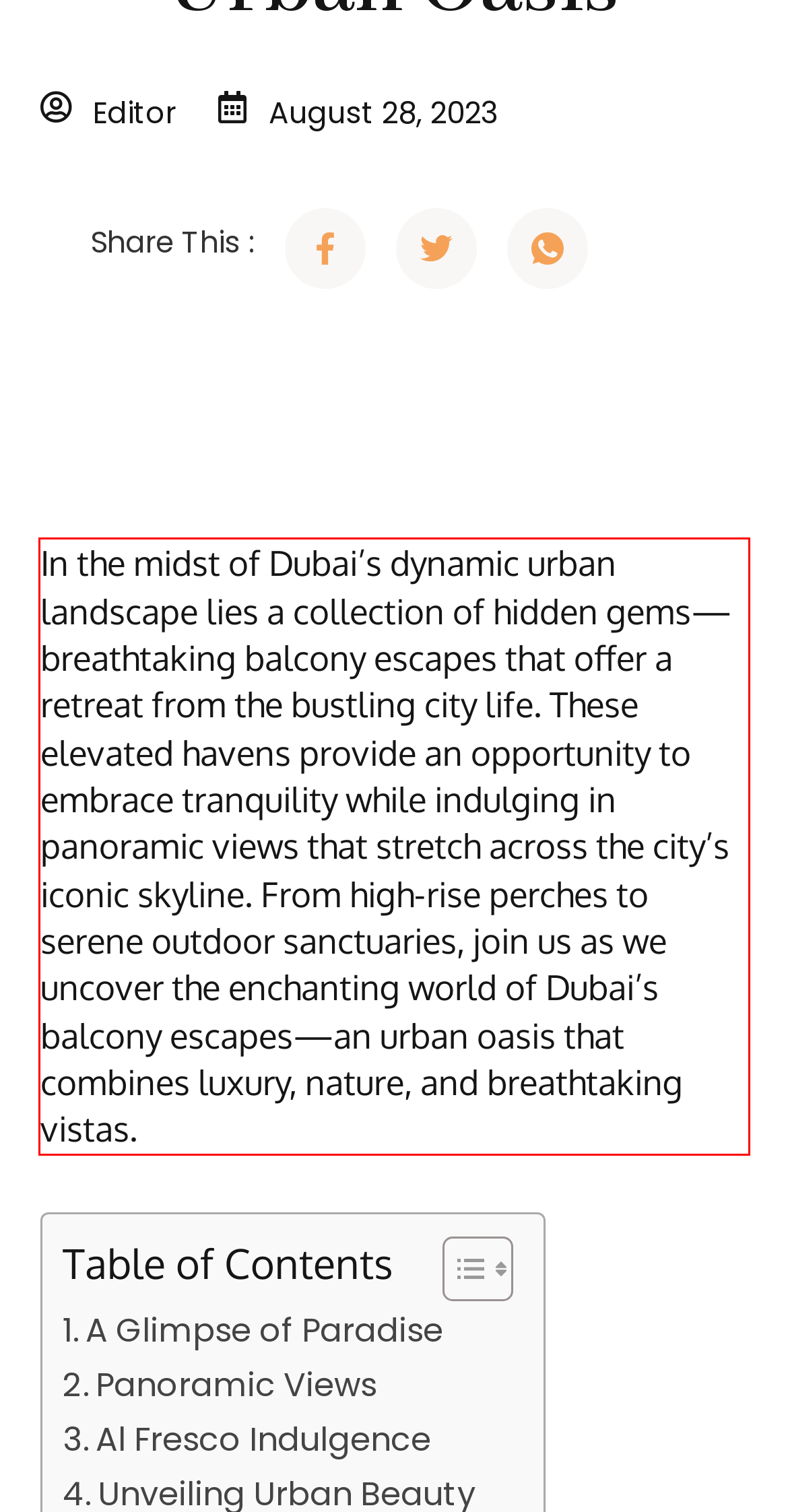Given a webpage screenshot, locate the red bounding box and extract the text content found inside it.

In the midst of Dubai’s dynamic urban landscape lies a collection of hidden gems—breathtaking balcony escapes that offer a retreat from the bustling city life. These elevated havens provide an opportunity to embrace tranquility while indulging in panoramic views that stretch across the city’s iconic skyline. From high-rise perches to serene outdoor sanctuaries, join us as we uncover the enchanting world of Dubai’s balcony escapes—an urban oasis that combines luxury, nature, and breathtaking vistas.